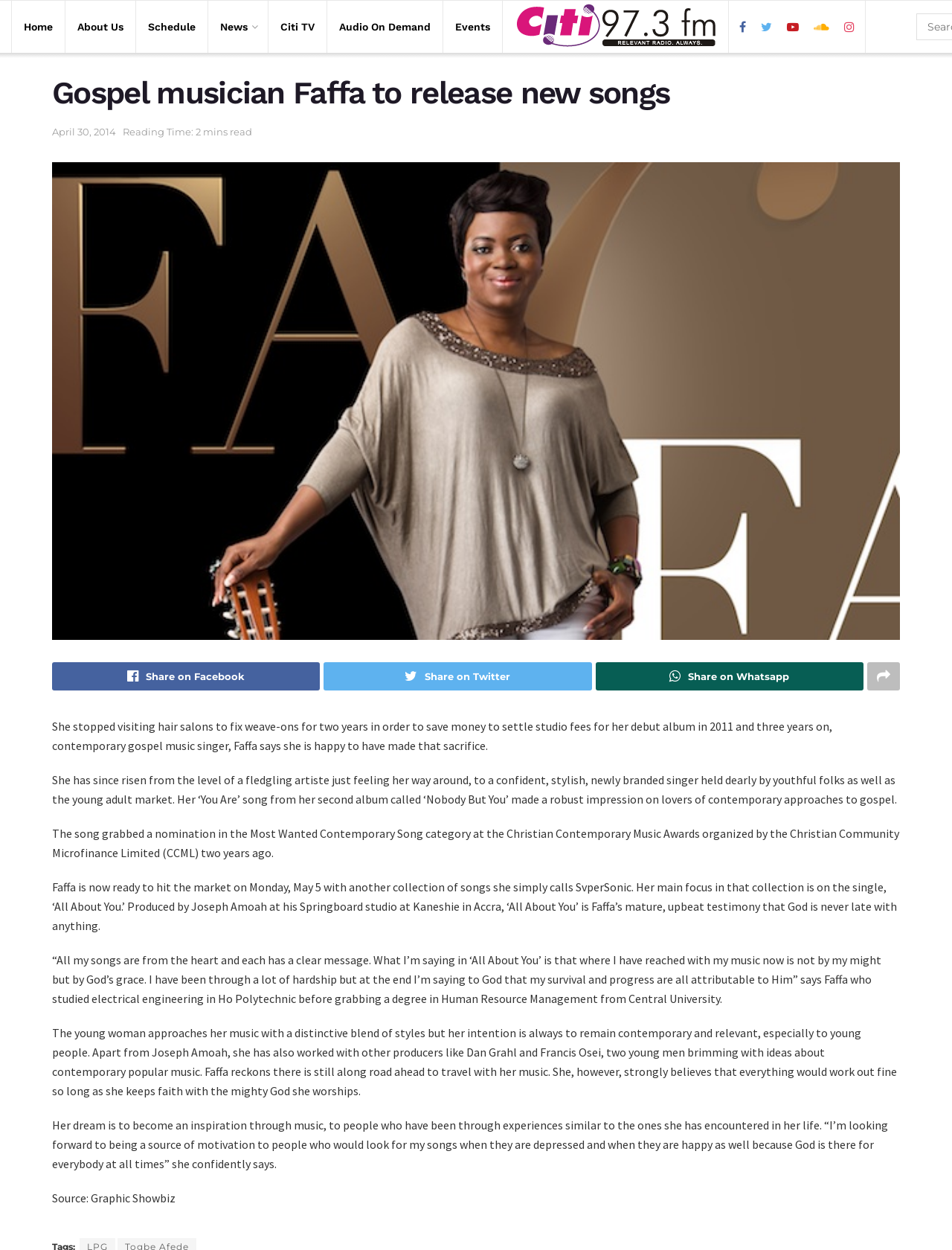Locate the coordinates of the bounding box for the clickable region that fulfills this instruction: "Search for something".

None